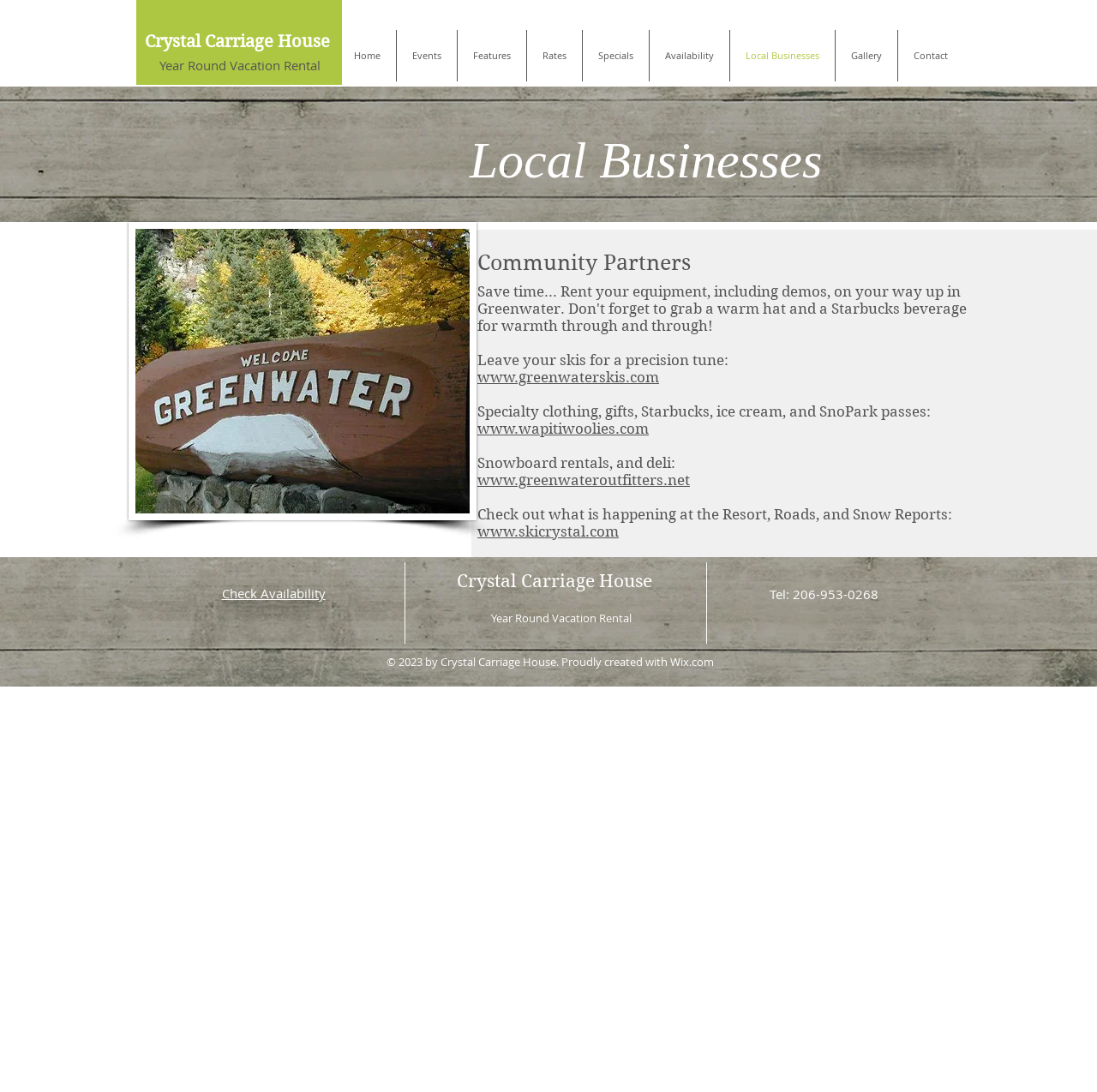Determine the bounding box coordinates in the format (top-left x, top-left y, bottom-right x, bottom-right y). Ensure all values are floating point numbers between 0 and 1. Identify the bounding box of the UI element described by: Local Businesses

[0.666, 0.027, 0.761, 0.075]